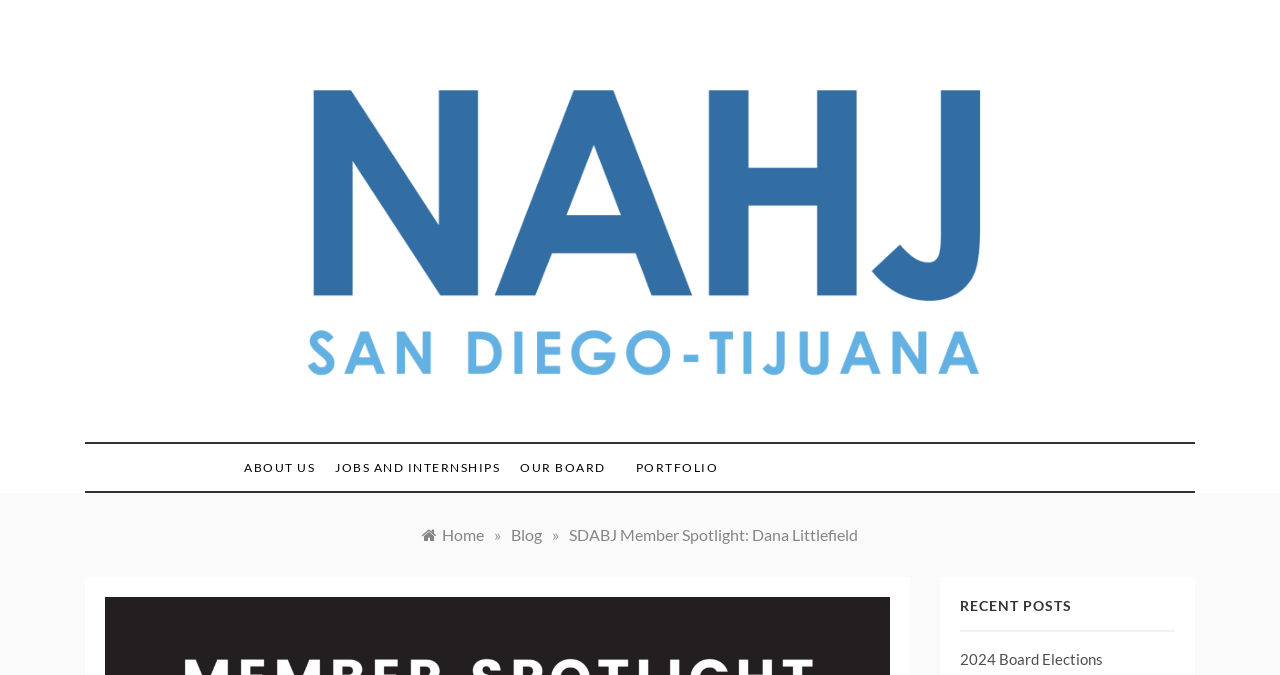Elaborate on the information and visuals displayed on the webpage.

The webpage is about the NAHJ San Diego-Tijuana chapter, specifically highlighting a member, Dana Littlefield, as part of their Member Spotlight series. 

At the top, there is a logo image of NAHJ San Diego-Tijuana, accompanied by a link with the same name. Below the logo, there is a heading with the same text, and another link with the same text. 

To the right of the logo, there is a hashtag "#MoreLatinosInNews" displayed as static text. 

The main navigation menu is located in the middle of the page, with links to "ABOUT US", "JOBS AND INTERNSHIPS", "OUR BOARD", and "PORTFOLIO". 

Below the navigation menu, there is a breadcrumbs navigation section, which shows the path from the "Home" page to the current "Blog" page, and finally to the "SDABJ Member Spotlight: Dana Littlefield" page. 

At the bottom of the page, there is a section titled "RECENT POSTS", with a link to a post about "2024 Board Elections".